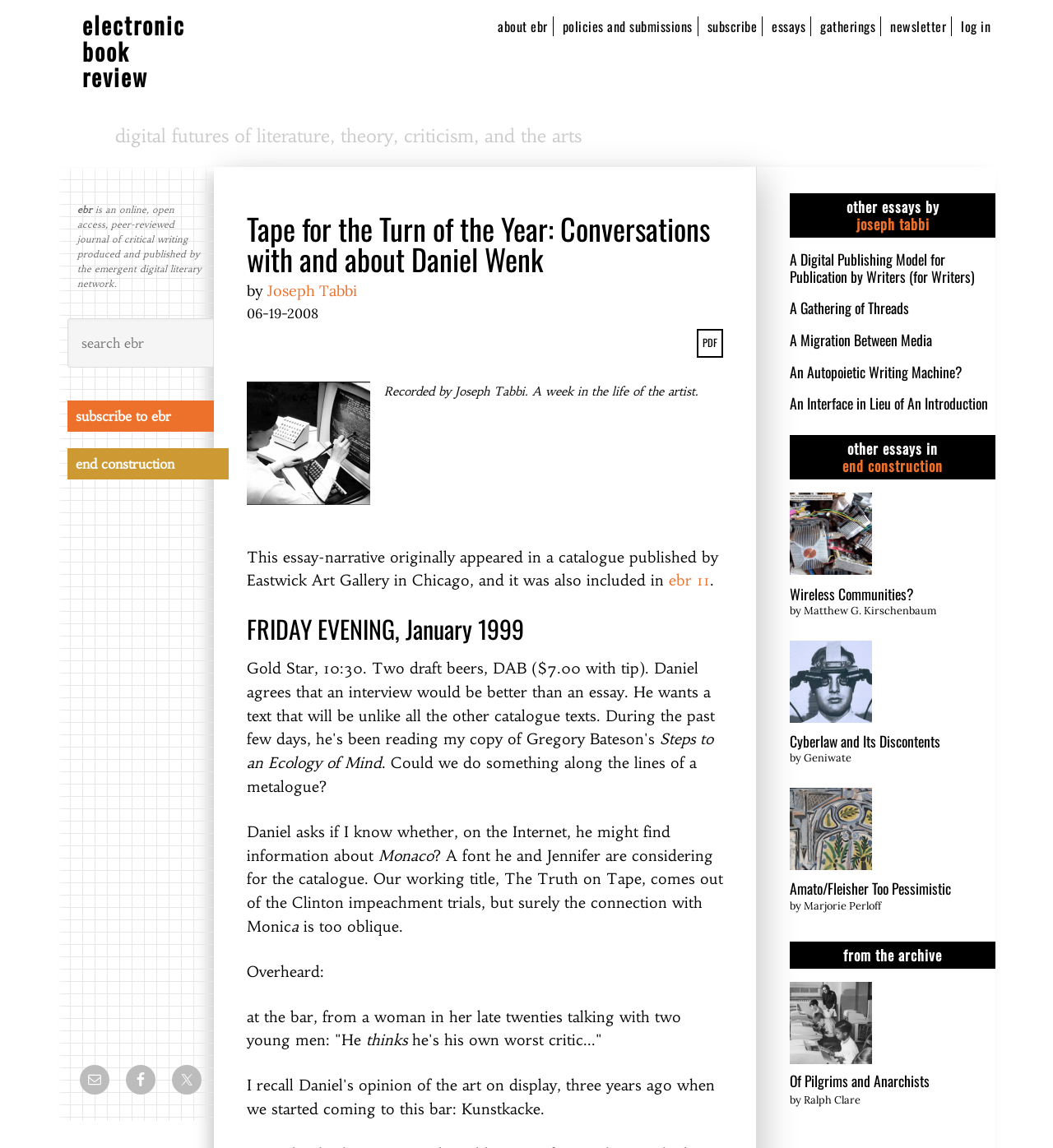Determine the bounding box coordinates of the clickable region to carry out the instruction: "view other essays by Joseph Tabbi".

[0.75, 0.168, 0.945, 0.207]